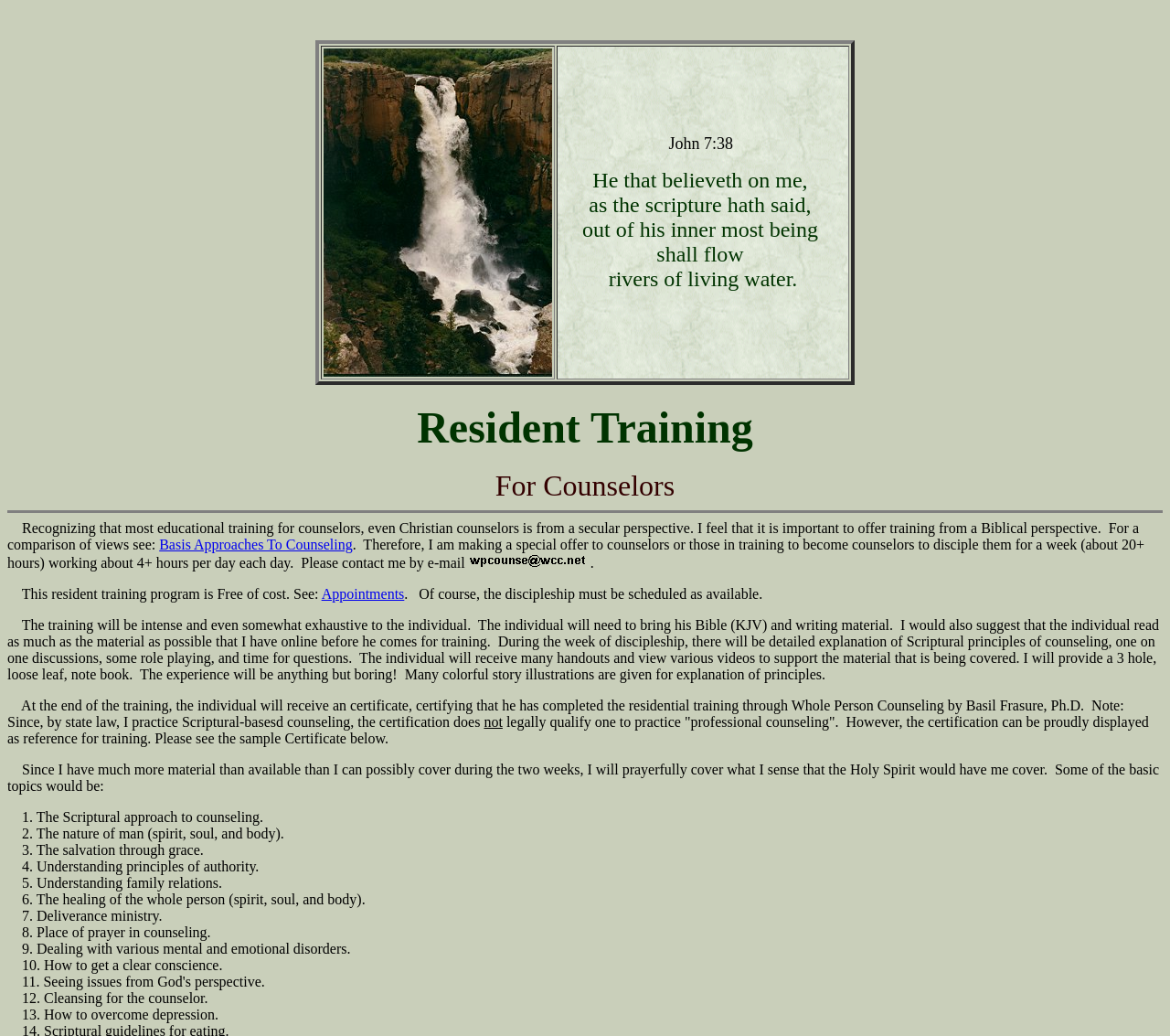Based on what you see in the screenshot, provide a thorough answer to this question: What is the purpose of the resident training program?

Based on the webpage content, it is clear that the resident training program is designed to disciple counselors from a Biblical perspective. The program is free of cost and offers an intense and exhaustive training experience, covering various topics such as Scriptural approach to counseling, nature of man, salvation through grace, and more.